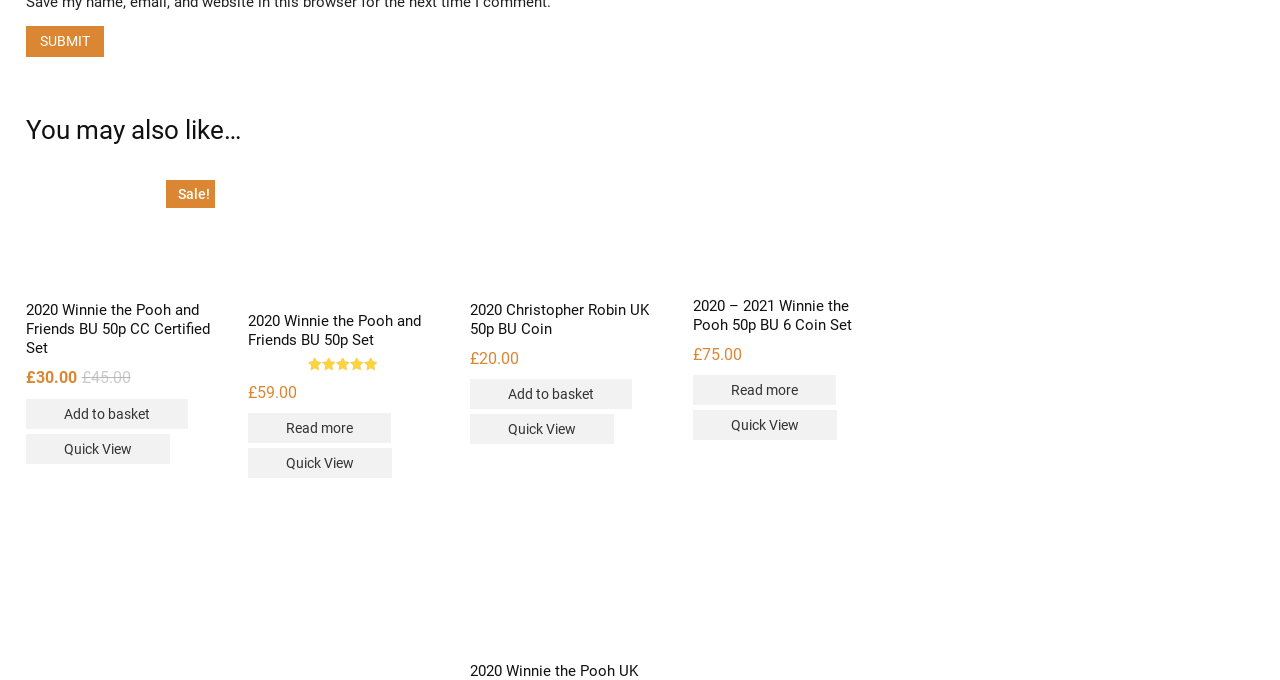Identify the coordinates of the bounding box for the element described below: "Add to basket". Return the coordinates as four float numbers between 0 and 1: [left, top, right, bottom].

[0.02, 0.586, 0.147, 0.63]